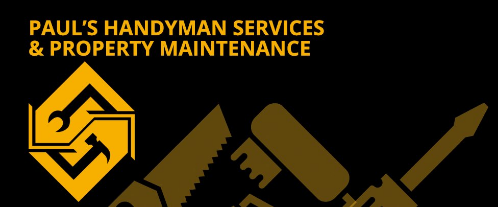What color is the text of the company name?
Based on the image, give a concise answer in the form of a single word or short phrase.

Yellow